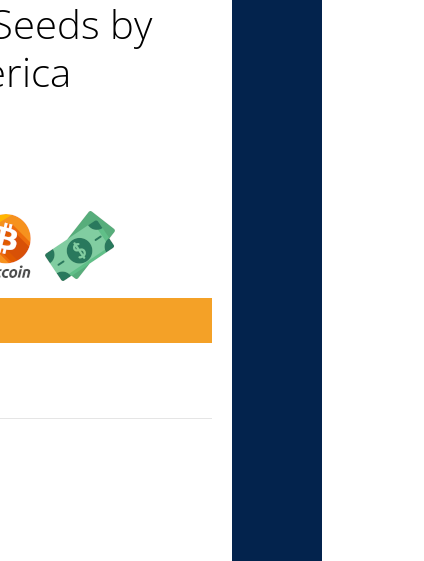What is the color of the 'Buy Now' button?
Answer with a single word or phrase, using the screenshot for reference.

Vibrant orange